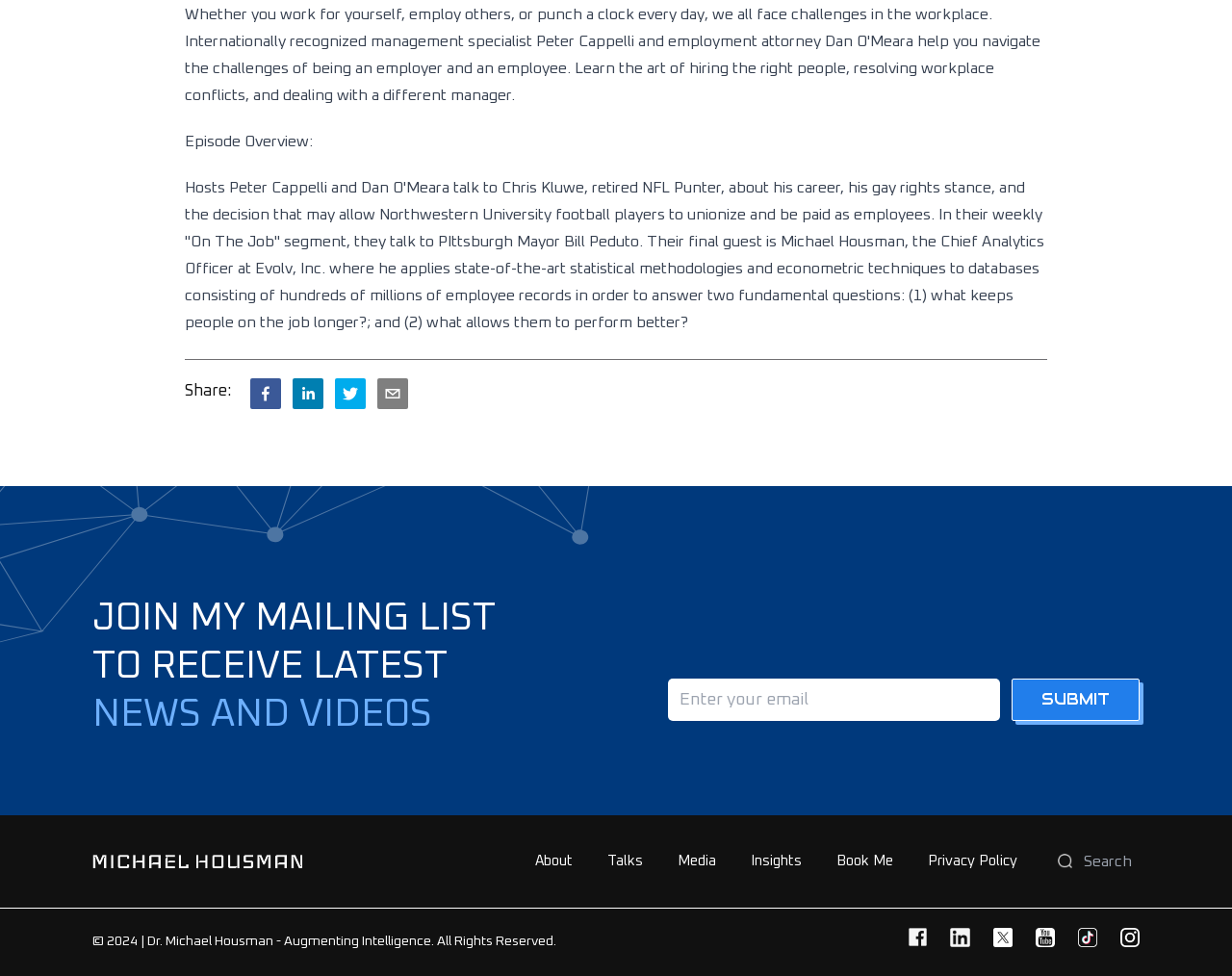Identify the bounding box for the UI element that is described as follows: "placeholder="Enter your email"".

[0.542, 0.695, 0.812, 0.738]